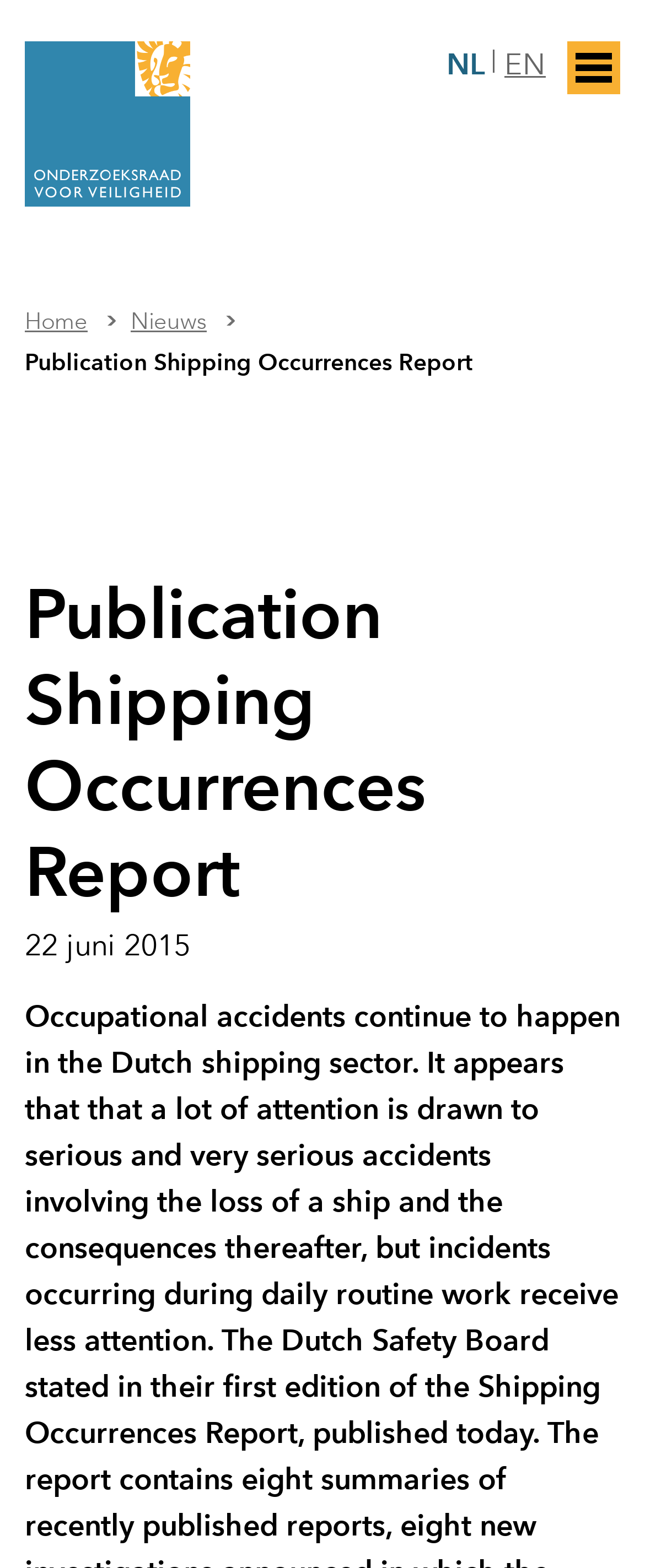What is the date of the publication?
Please ensure your answer is as detailed and informative as possible.

The date of the publication can be found in the time element, which contains the static text '22 juni 2015', indicating that the publication date is June 22, 2015.